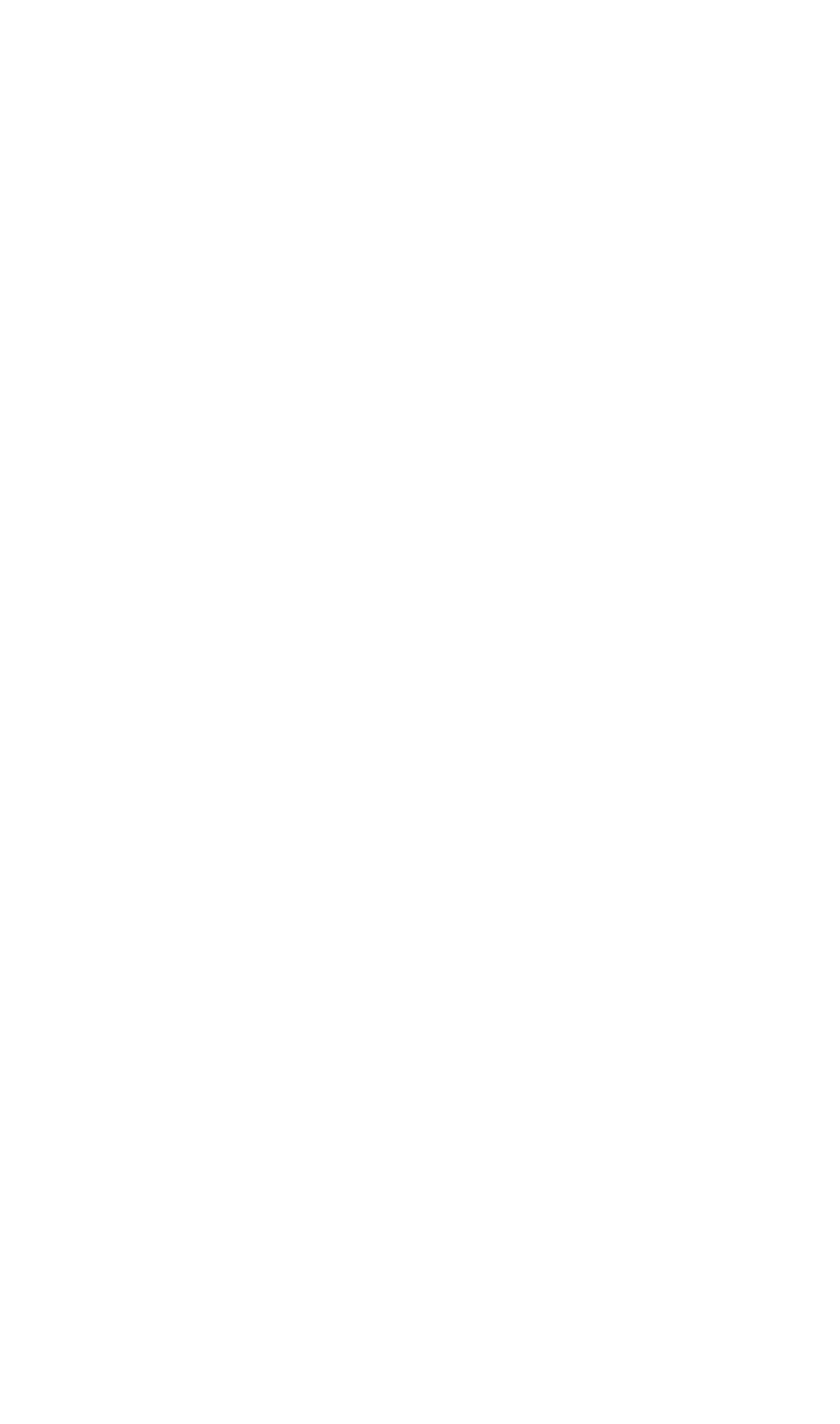What is the last link on the webpage?
Look at the image and answer the question with a single word or phrase.

copyleft